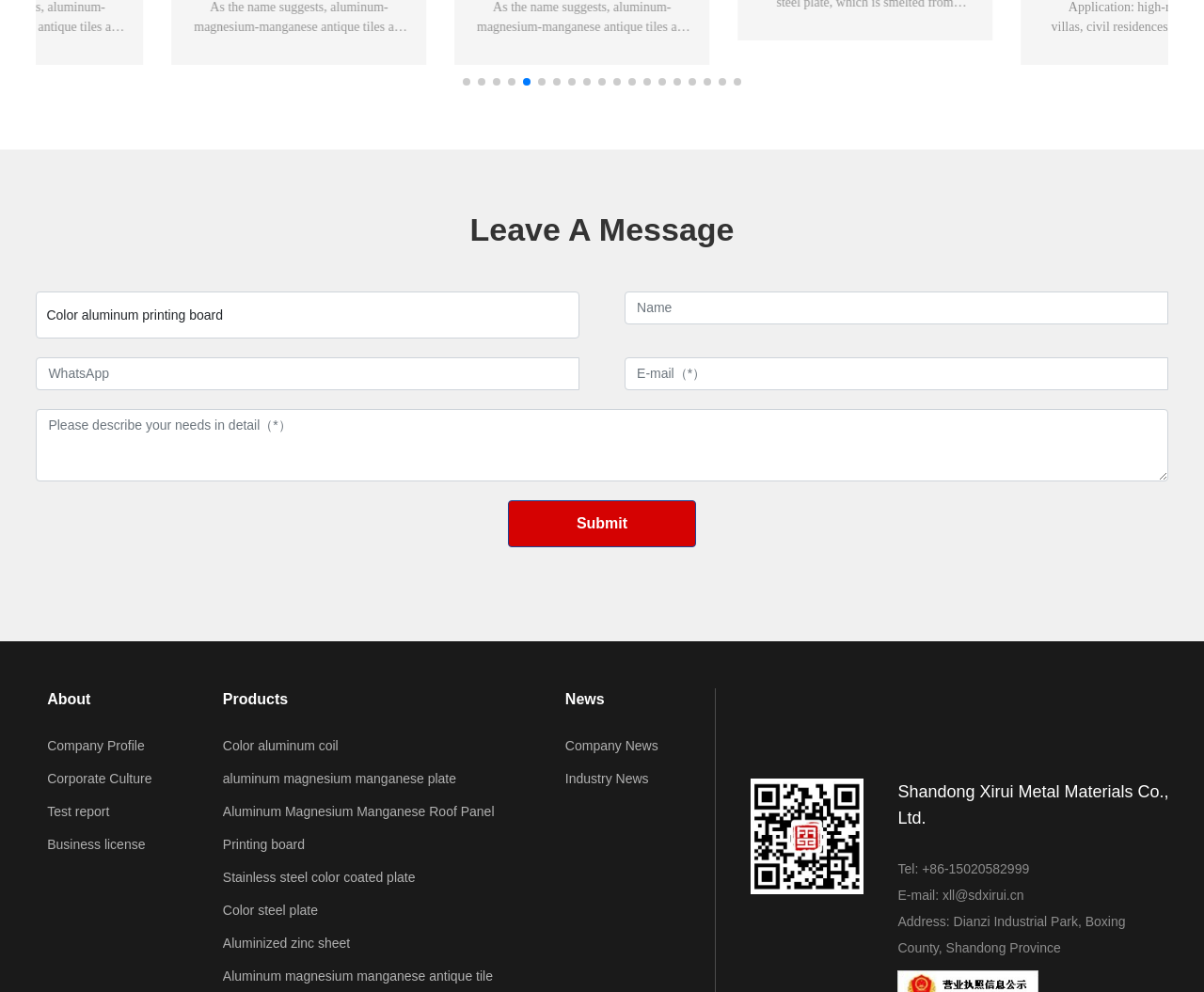Find the bounding box coordinates of the element to click in order to complete this instruction: "Enter your name in the 'Name' field". The bounding box coordinates must be four float numbers between 0 and 1, denoted as [left, top, right, bottom].

[0.519, 0.293, 0.97, 0.327]